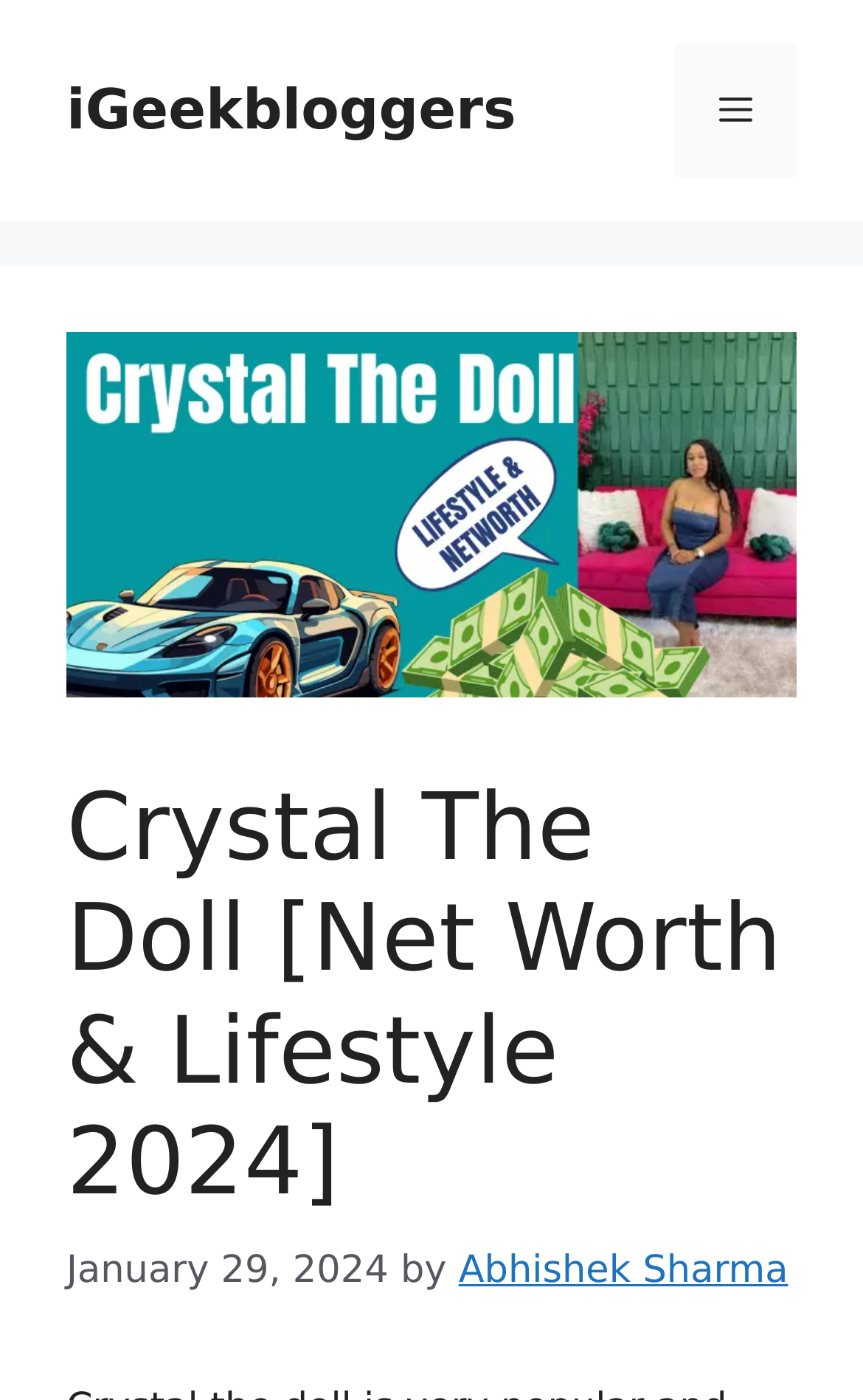Determine the main headline from the webpage and extract its text.

Crystal The Doll [Net Worth & Lifestyle 2024]